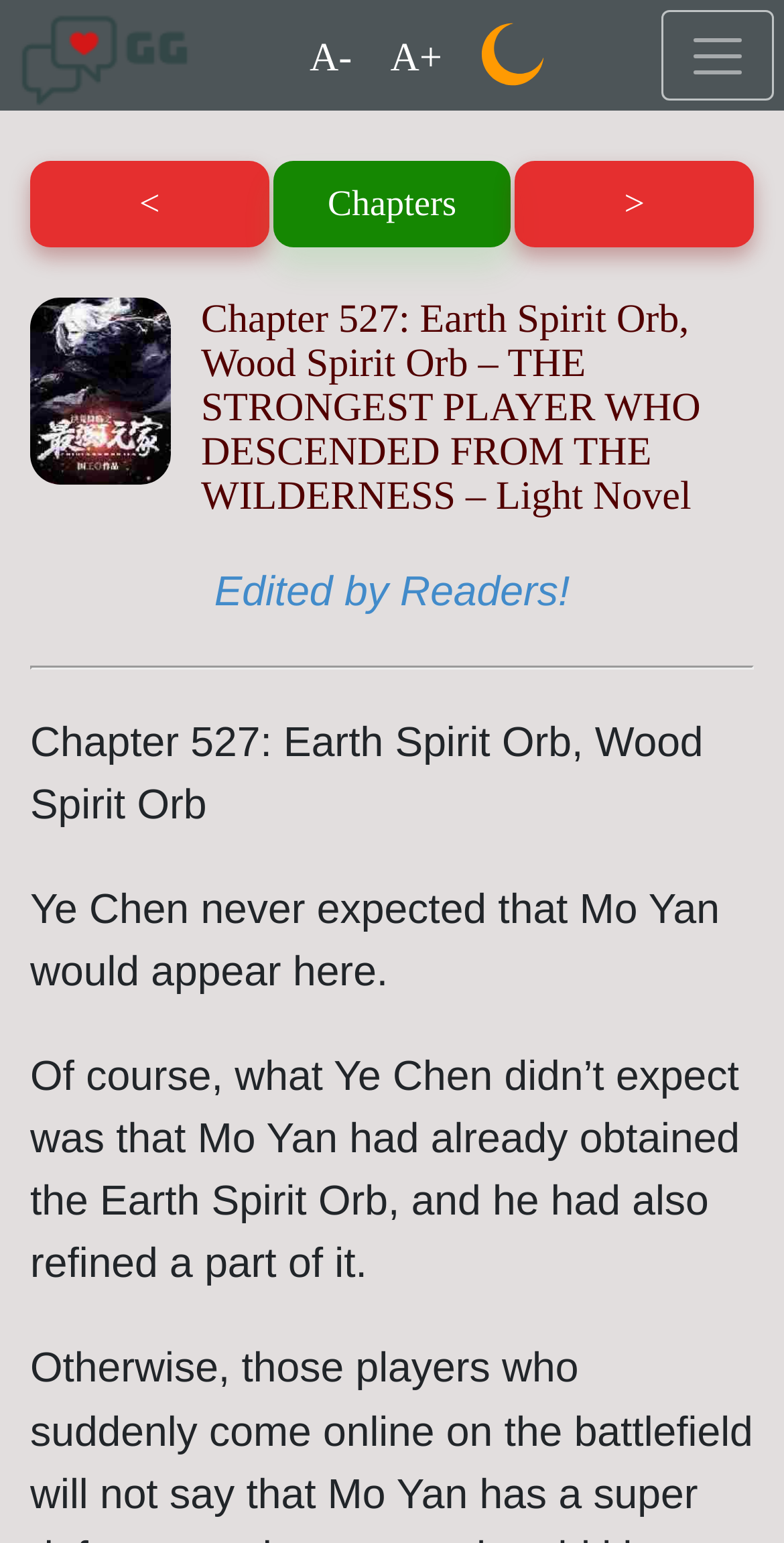Produce a meticulous description of the webpage.

The webpage appears to be a light novel chapter reader. At the top left corner, there is a logo image, accompanied by two static text elements, 'А-' and 'А+', which are likely font size adjustment buttons. Next to them is an image for toggling day and night mode. On the top right corner, there is a button to toggle navigation, which controls a dropdown menu.

Below the top navigation bar, there is a heading that displays the chapter title, "Chapter 527: Earth Spirit Orb, Wood Spirit Orb – THE STRONGEST PLAYER WHO DESCENDED FROM THE WILDERNESS – Light Novel". This heading spans almost the entire width of the page. Below the heading, there is a static text element that reads "Edited by Readers!".

The main content of the page is divided into paragraphs of text, with the first paragraph starting with "Ye Chen never expected that Mo Yan would appear here." The text is arranged in a single column, with each paragraph separated by a small gap. There are no images within the main content area, aside from the logo and day/night mode toggle at the top.

On the top right side of the page, there are navigation links, including a "<" link, a "Chapters" static text element, and a ">" link, which are likely used to navigate between chapters.